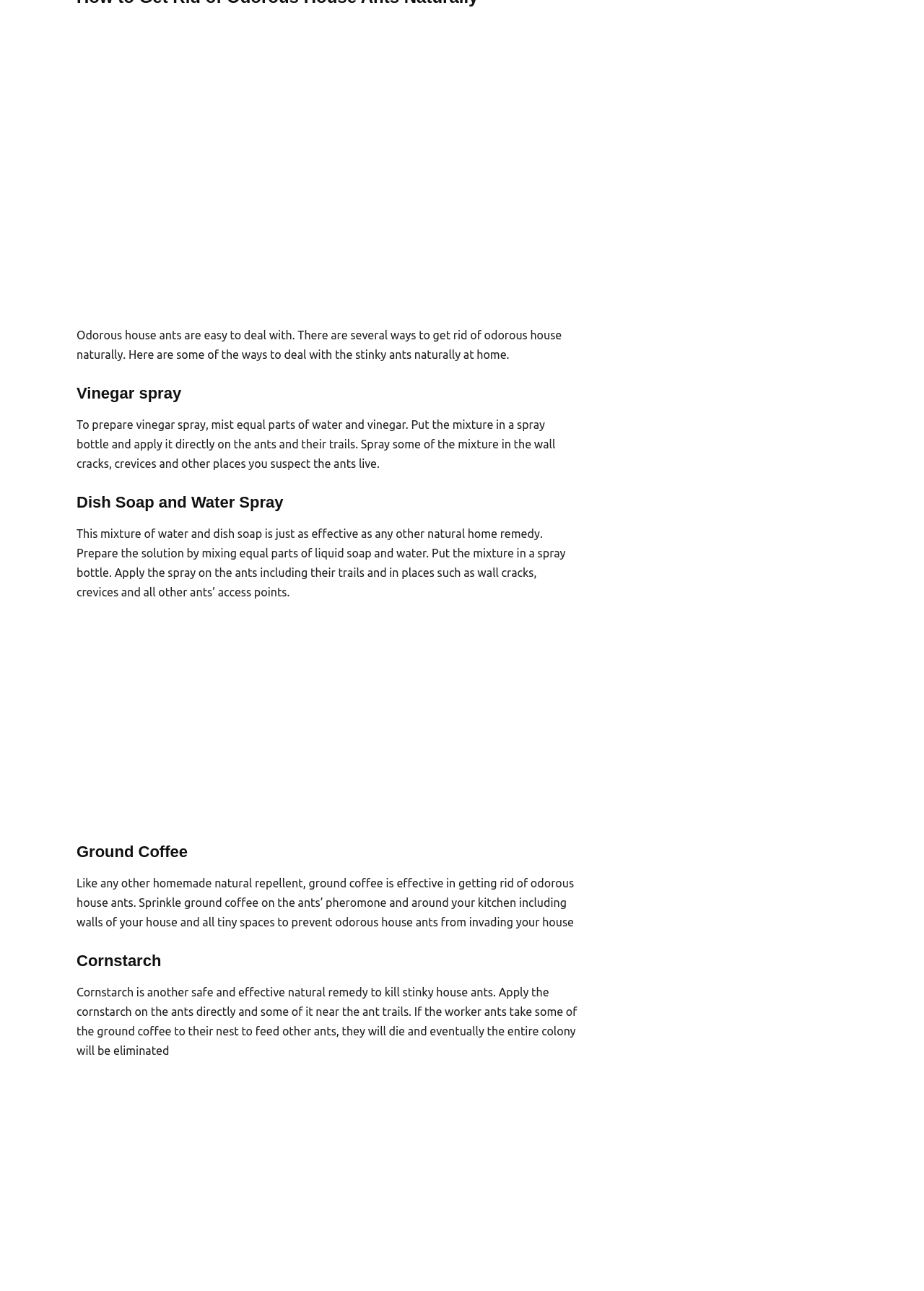Please provide the bounding box coordinates for the UI element as described: "aria-label="prev-page"". The coordinates must be four floats between 0 and 1, represented as [left, top, right, bottom].

[0.083, 0.49, 0.102, 0.504]